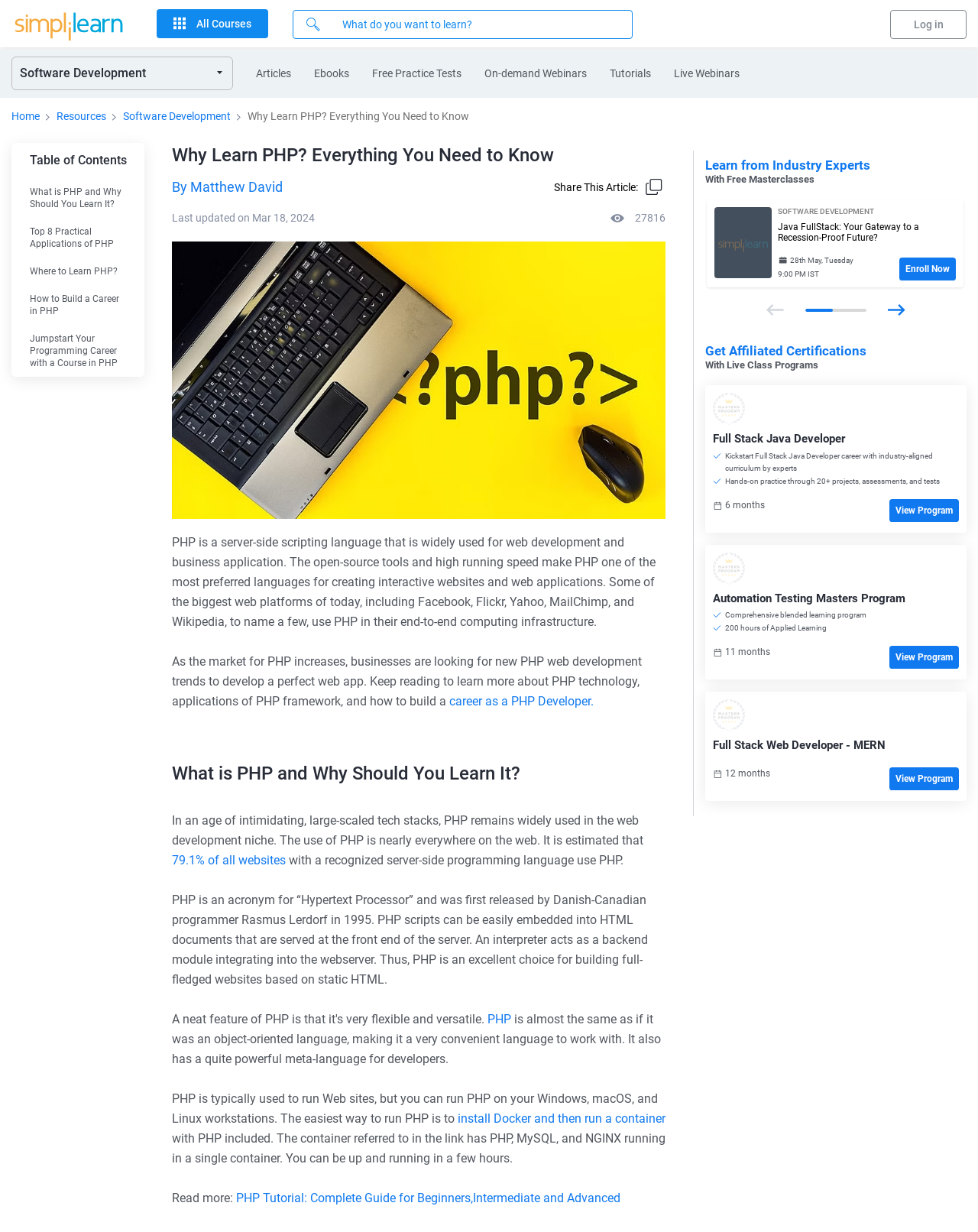Please reply to the following question with a single word or a short phrase:
What is the estimated percentage of websites that use PHP?

79.1%